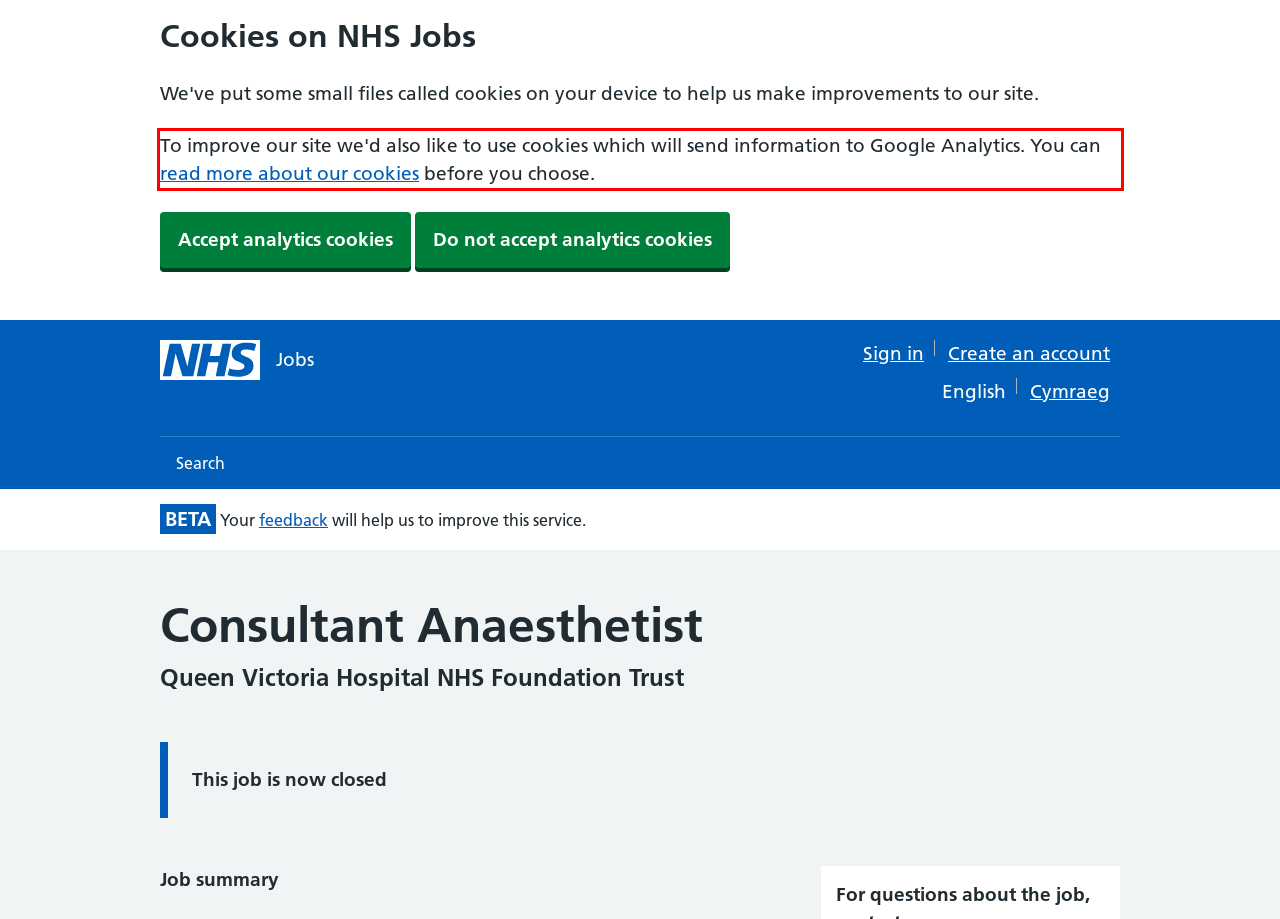There is a screenshot of a webpage with a red bounding box around a UI element. Please use OCR to extract the text within the red bounding box.

To improve our site we'd also like to use cookies which will send information to Google Analytics. You can read more about our cookies before you choose.